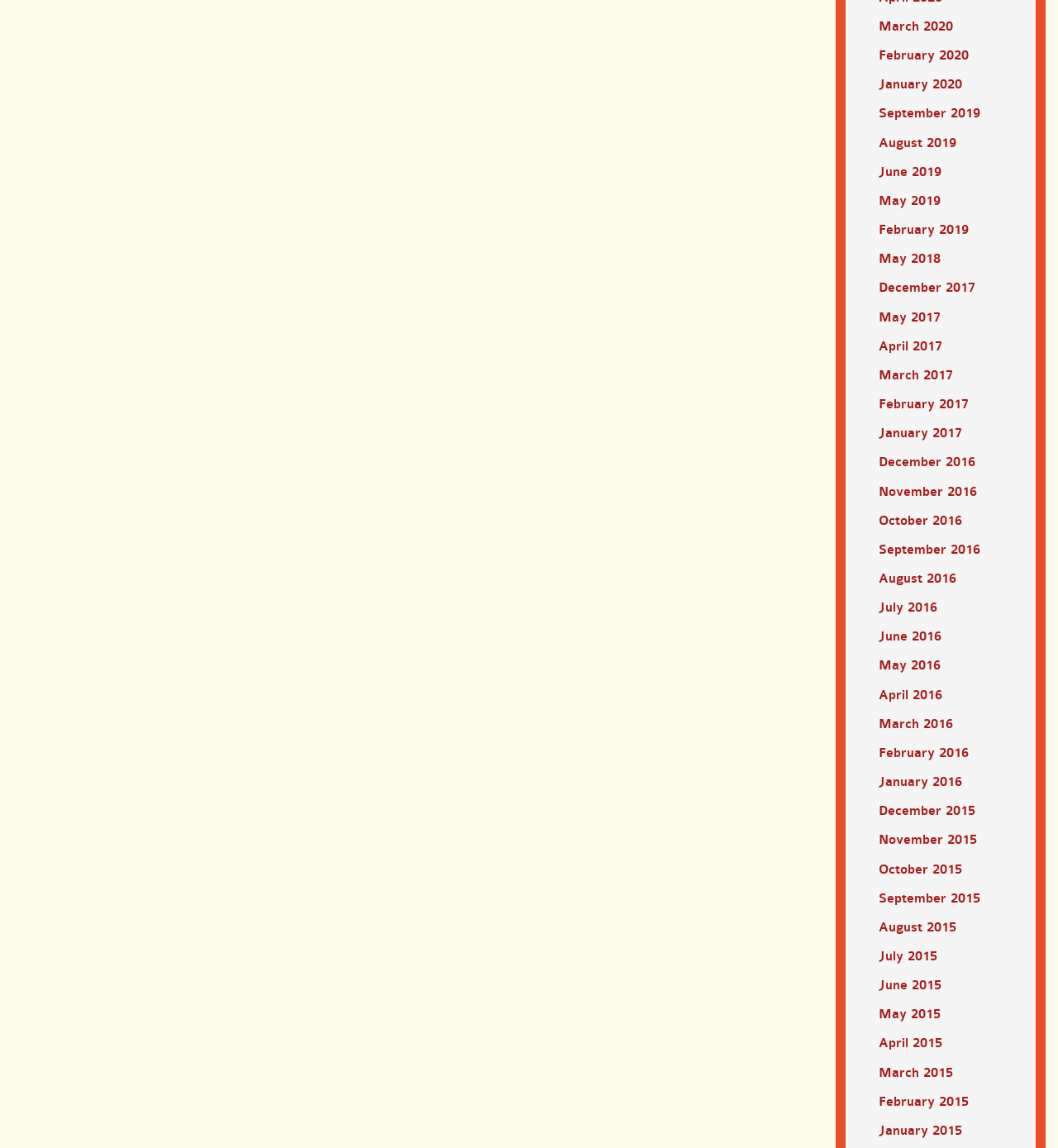What is the most recent month listed?
Provide an in-depth answer to the question, covering all aspects.

I determined the most recent month listed by examining the links on the webpage, which are organized in a vertical list. The topmost link is 'March 2020', indicating that it is the most recent month listed.